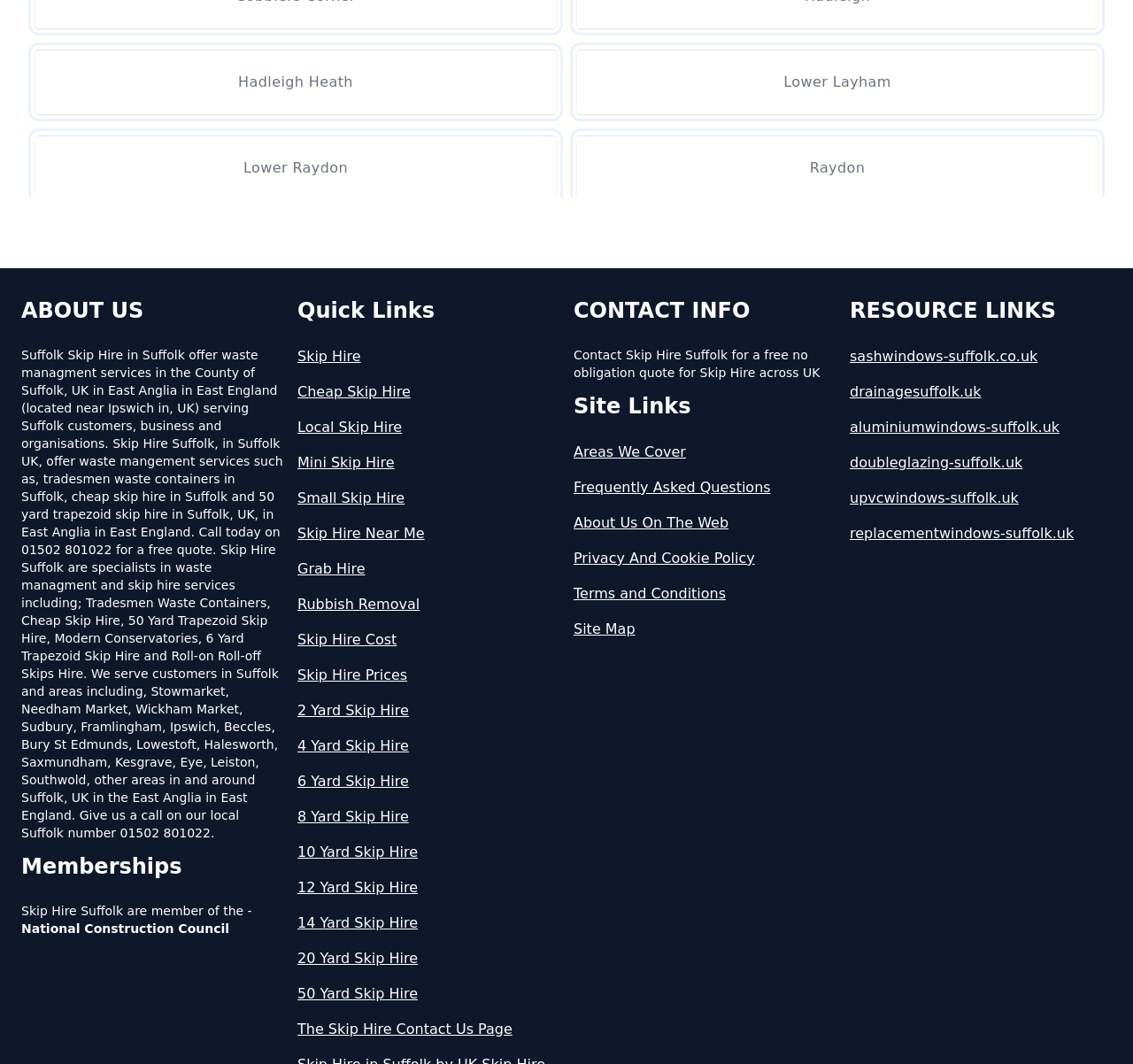Is Skip Hire Suffolk a member of any industry organizations?
Answer the question with as much detail as possible.

According to the webpage, Skip Hire Suffolk is a member of the National Construction Council, which is mentioned in the 'Memberships' section of the webpage.